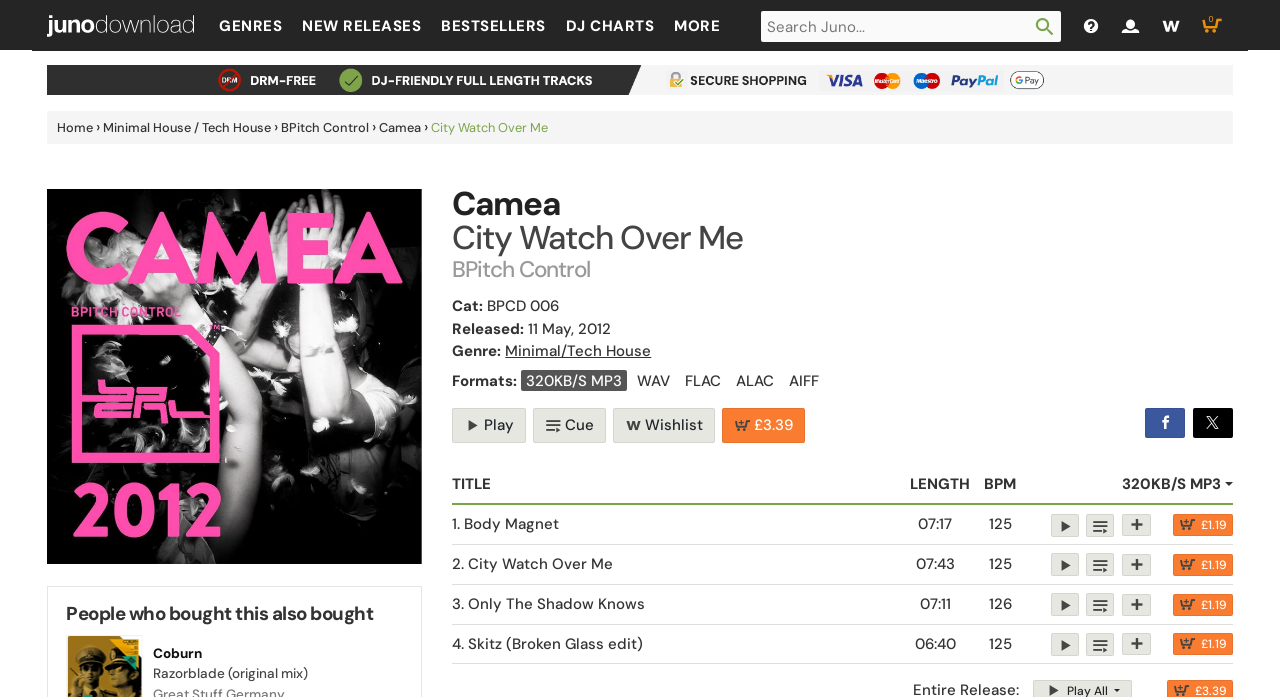Specify the bounding box coordinates of the element's area that should be clicked to execute the given instruction: "Buy the song for £3.39". The coordinates should be four float numbers between 0 and 1, i.e., [left, top, right, bottom].

[0.564, 0.585, 0.629, 0.636]